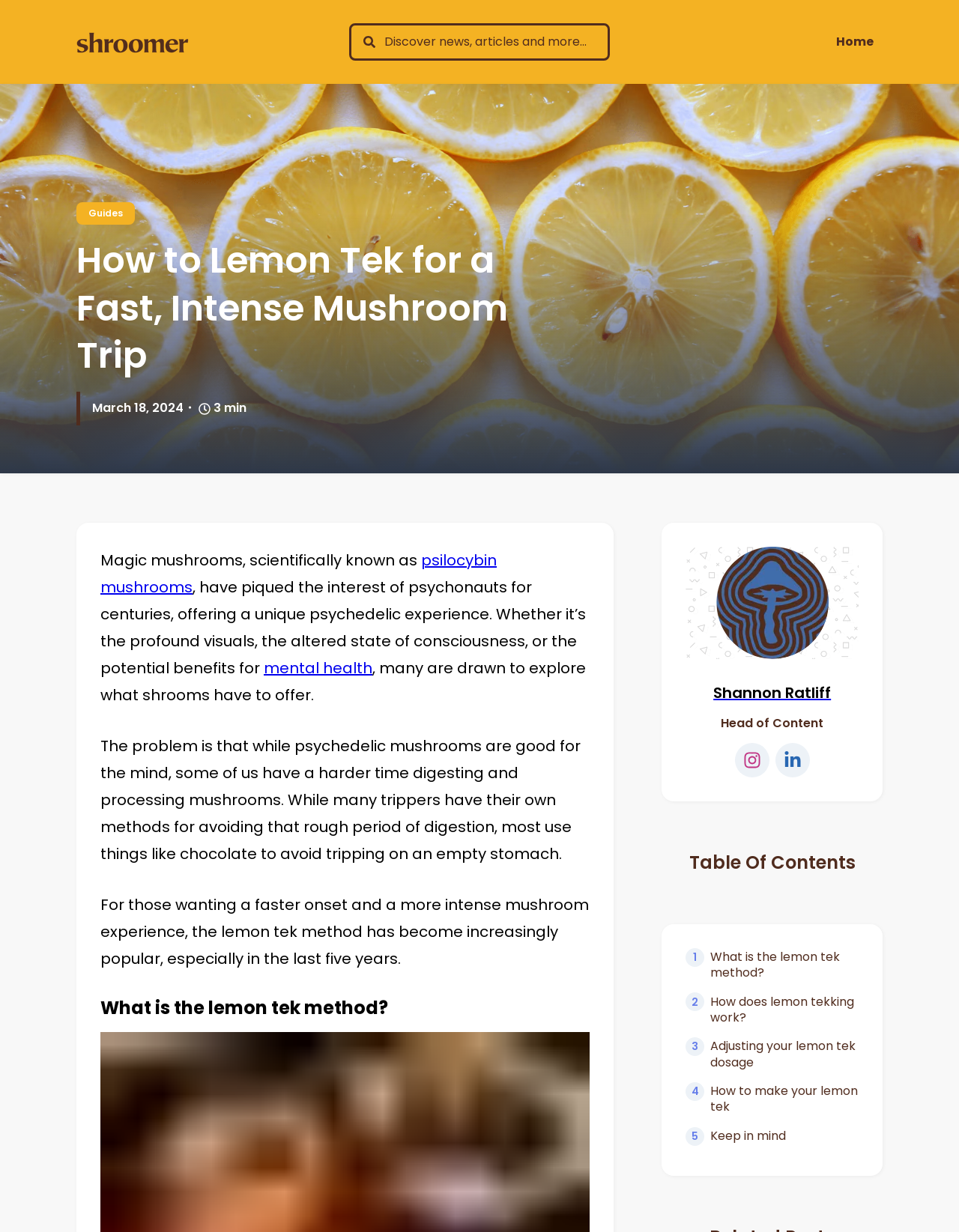Please provide a comprehensive response to the question below by analyzing the image: 
What is the purpose of the search textbox?

I found a textbox element with the placeholder text 'Search', which suggests that it is used to search the website for specific content.